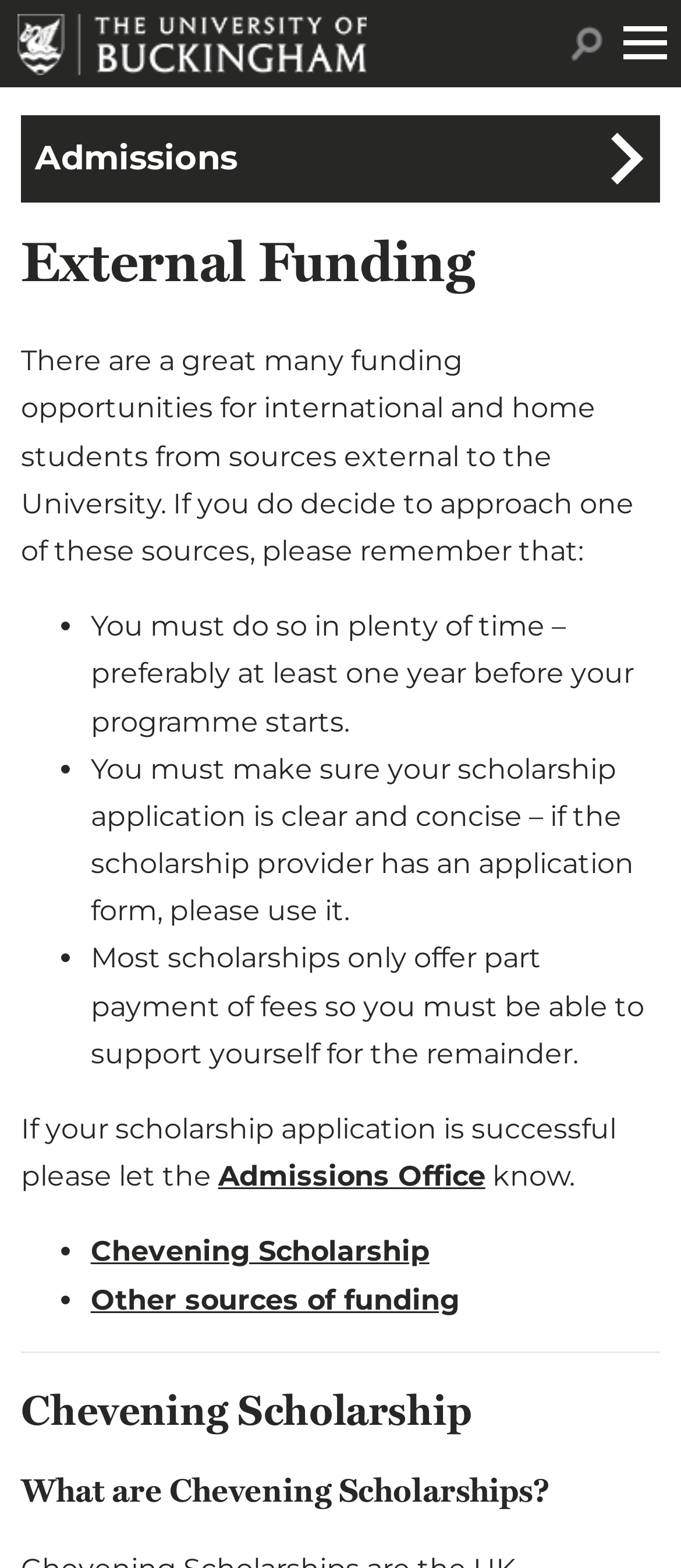How far in advance should students apply for scholarships?
Look at the image and respond with a one-word or short phrase answer.

At least one year